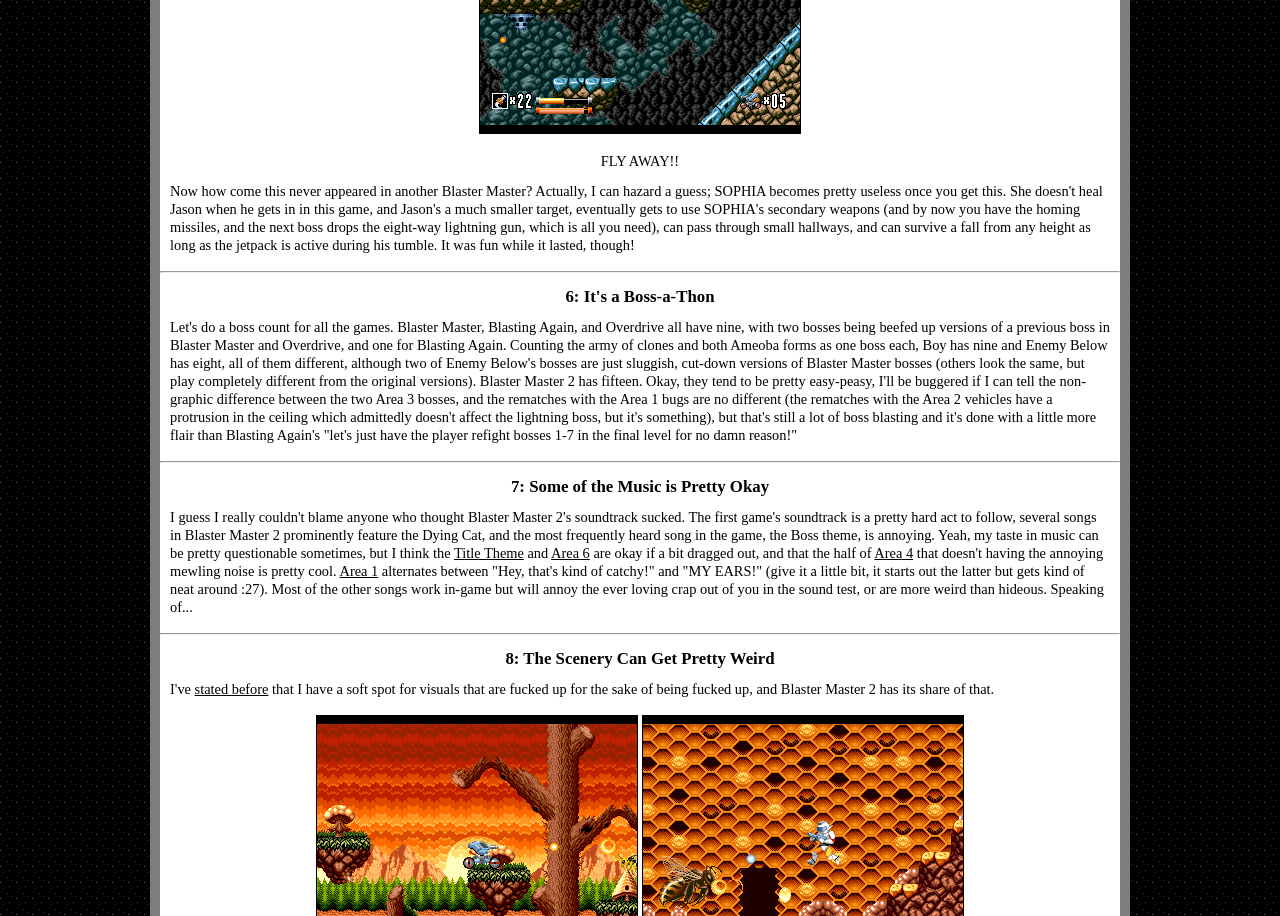For the element described, predict the bounding box coordinates as (top-left x, top-left y, bottom-right x, bottom-right y). All values should be between 0 and 1. Element description: Area 4

[0.683, 0.595, 0.713, 0.612]